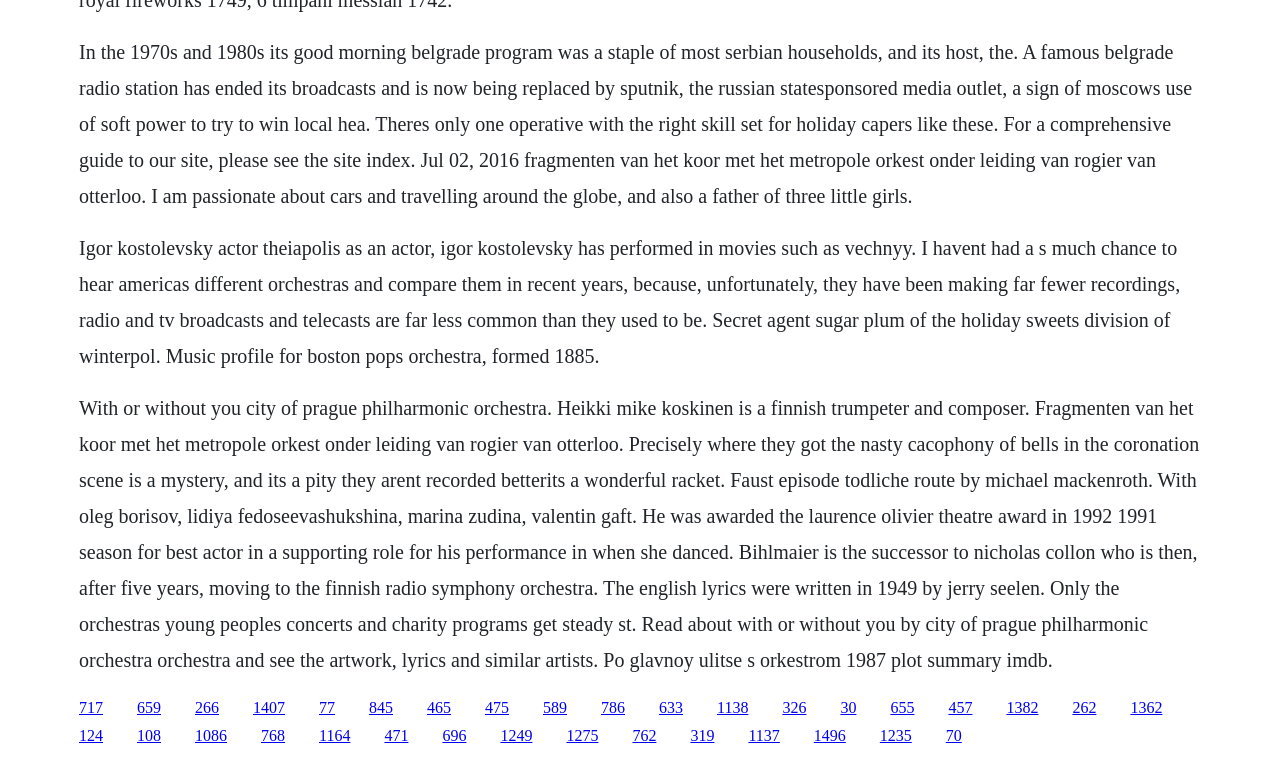Identify the bounding box coordinates of the clickable region required to complete the instruction: "Read EASY Trendopedia Reviews". The coordinates should be given as four float numbers within the range of 0 and 1, i.e., [left, top, right, bottom].

None